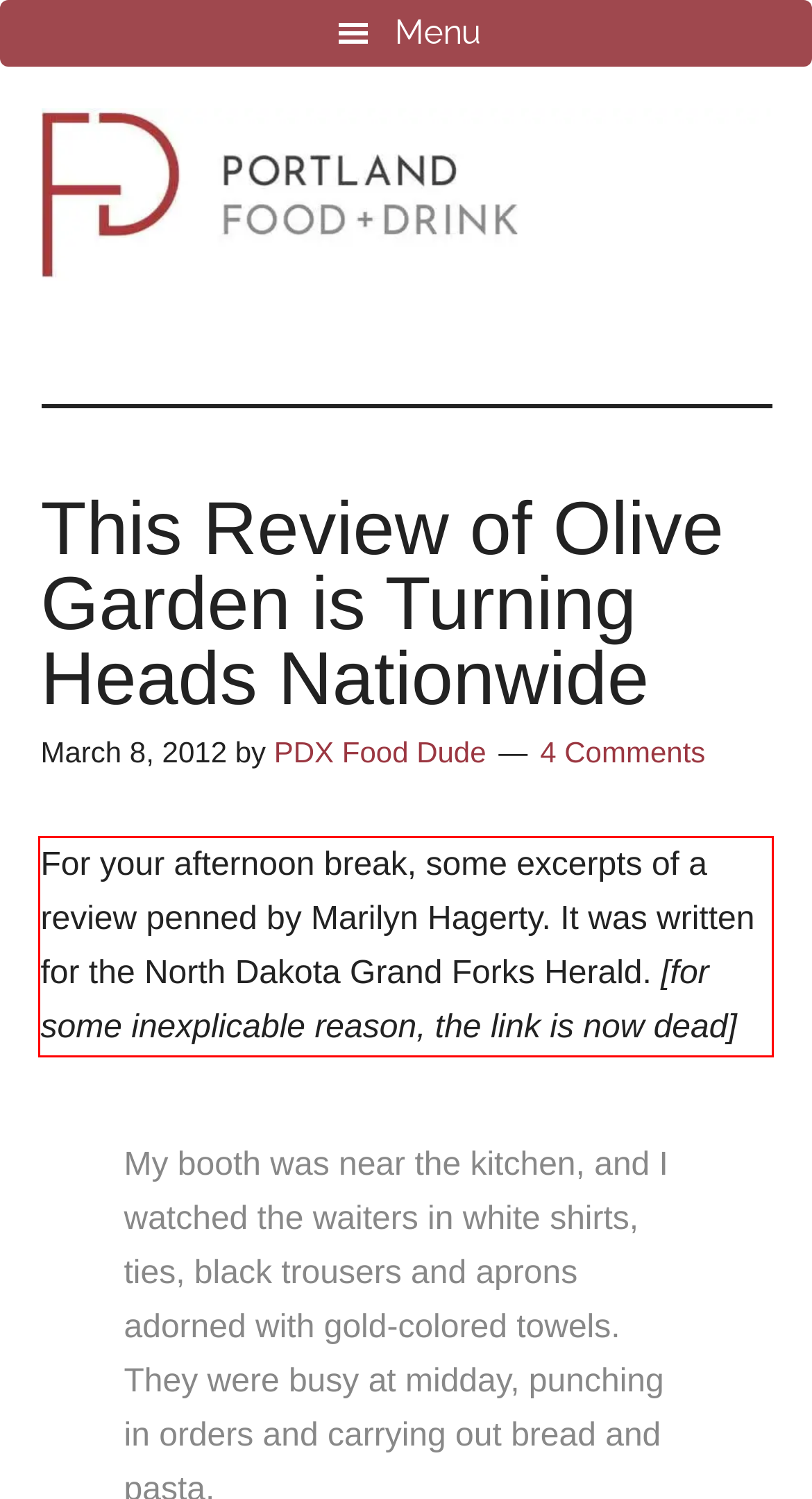You are provided with a screenshot of a webpage containing a red bounding box. Please extract the text enclosed by this red bounding box.

For your afternoon break, some excerpts of a review penned by Marilyn Hagerty. It was written for the North Dakota Grand Forks Herald. [for some inexplicable reason, the link is now dead]